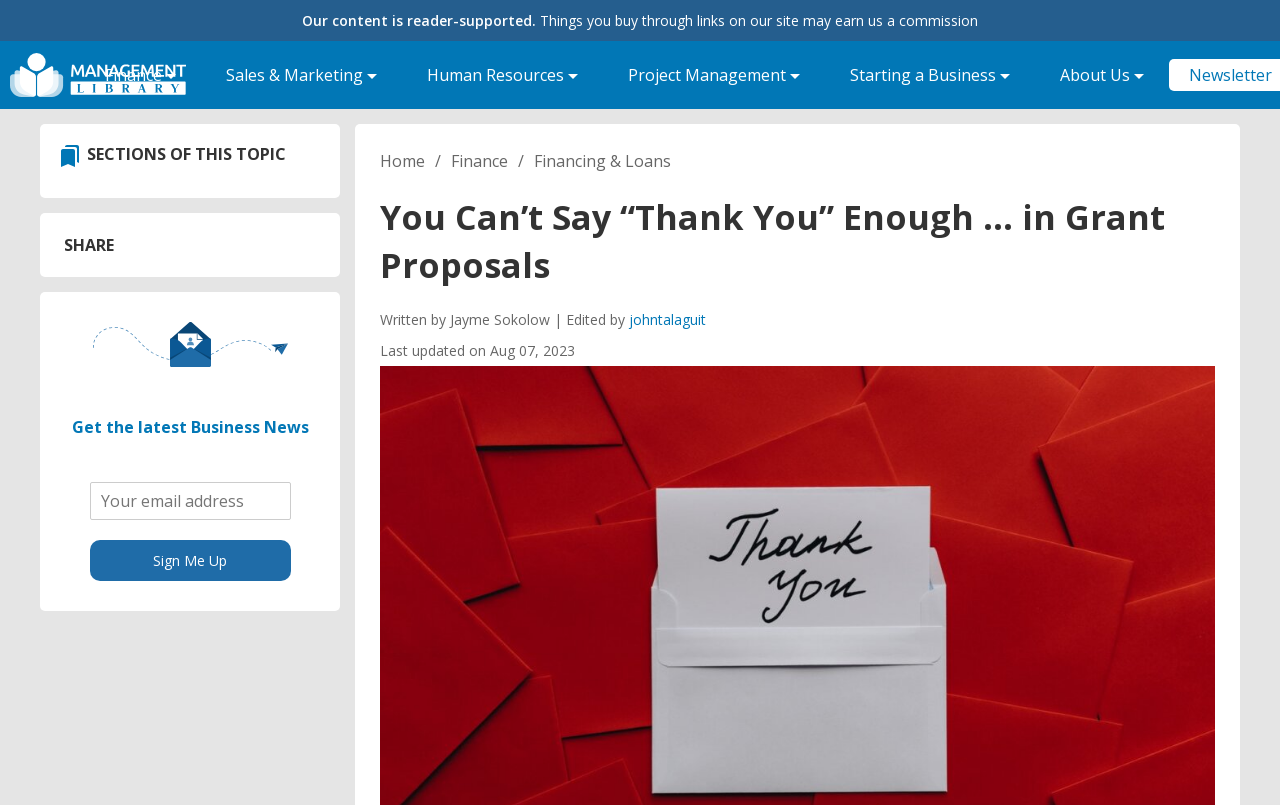Highlight the bounding box coordinates of the element that should be clicked to carry out the following instruction: "Click on the 'Sign Me Up' button". The coordinates must be given as four float numbers ranging from 0 to 1, i.e., [left, top, right, bottom].

[0.07, 0.671, 0.227, 0.722]